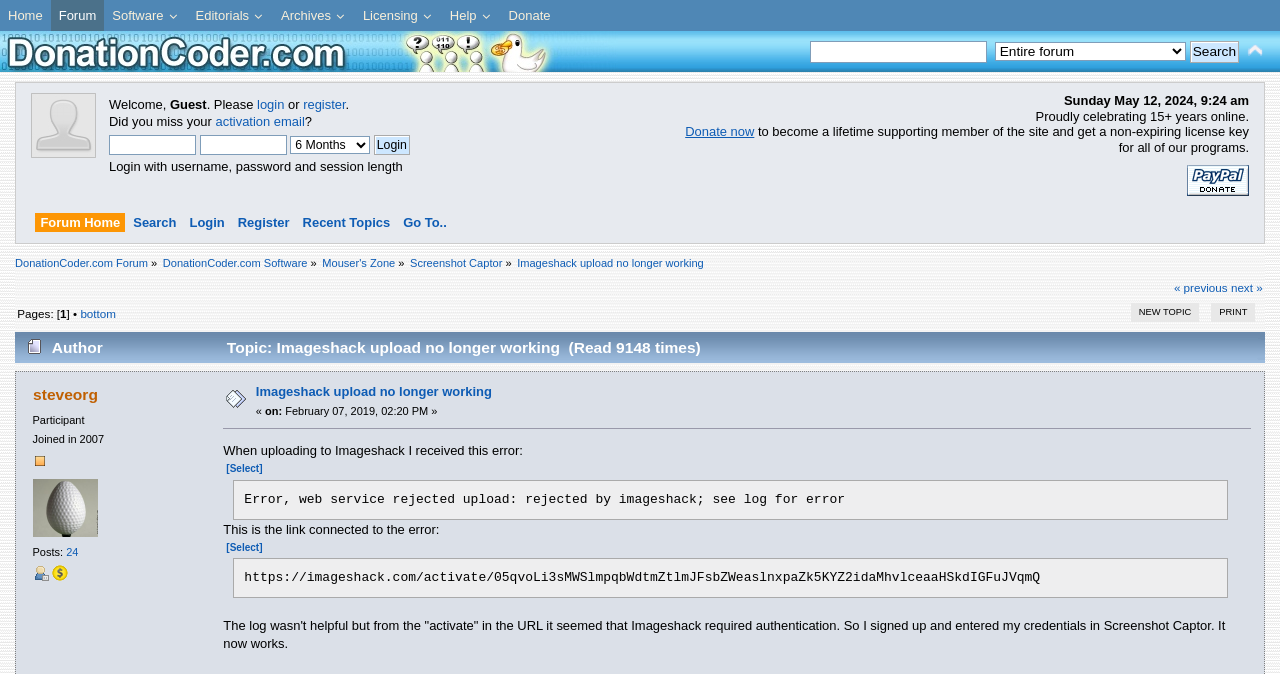Use a single word or phrase to answer this question: 
What is the error message when uploading to Imageshack?

Error, web service rejected upload: rejected by imageshack; see log for error